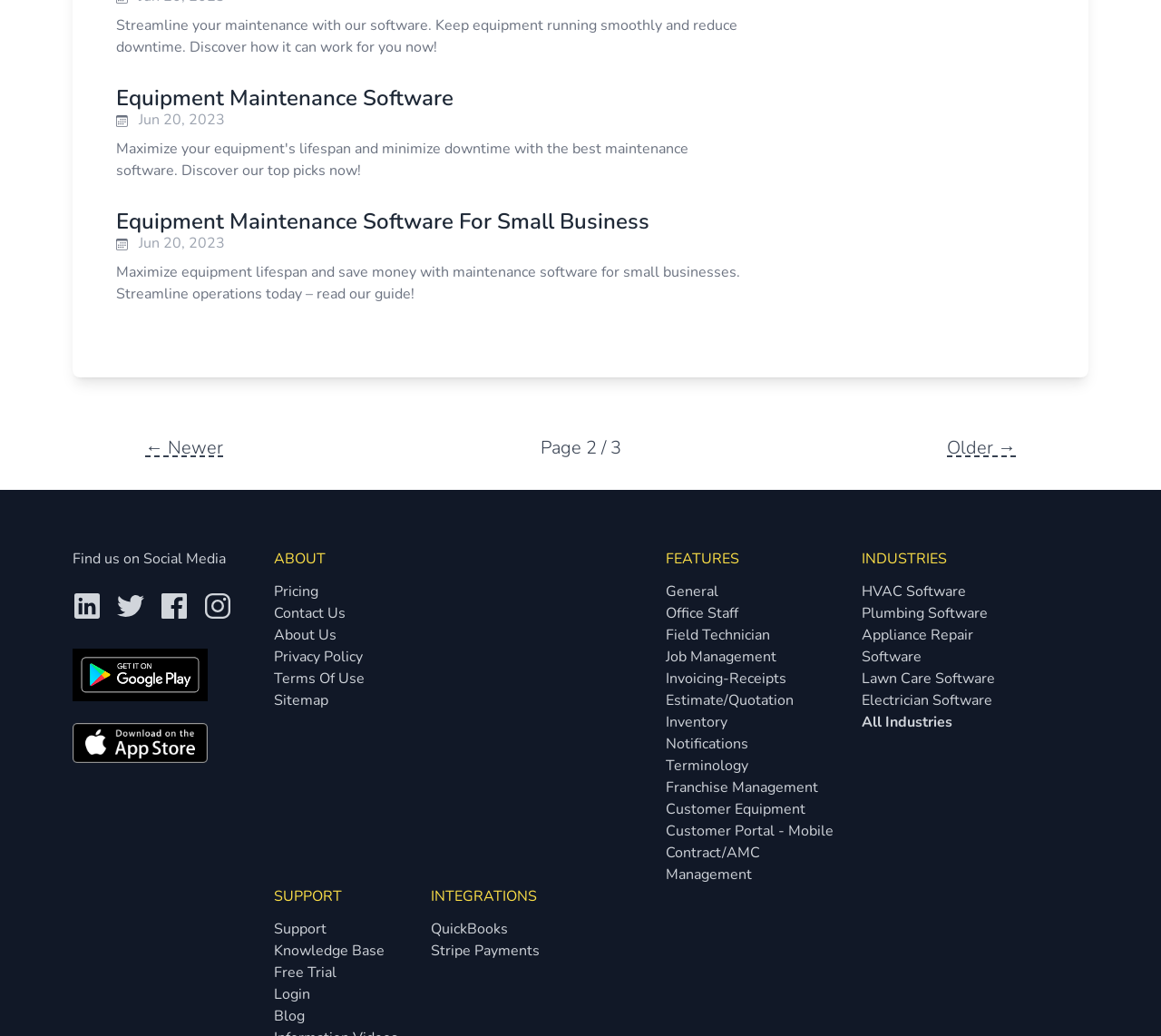Specify the bounding box coordinates of the element's region that should be clicked to achieve the following instruction: "Learn about 'Pricing'". The bounding box coordinates consist of four float numbers between 0 and 1, in the format [left, top, right, bottom].

[0.236, 0.558, 0.275, 0.584]